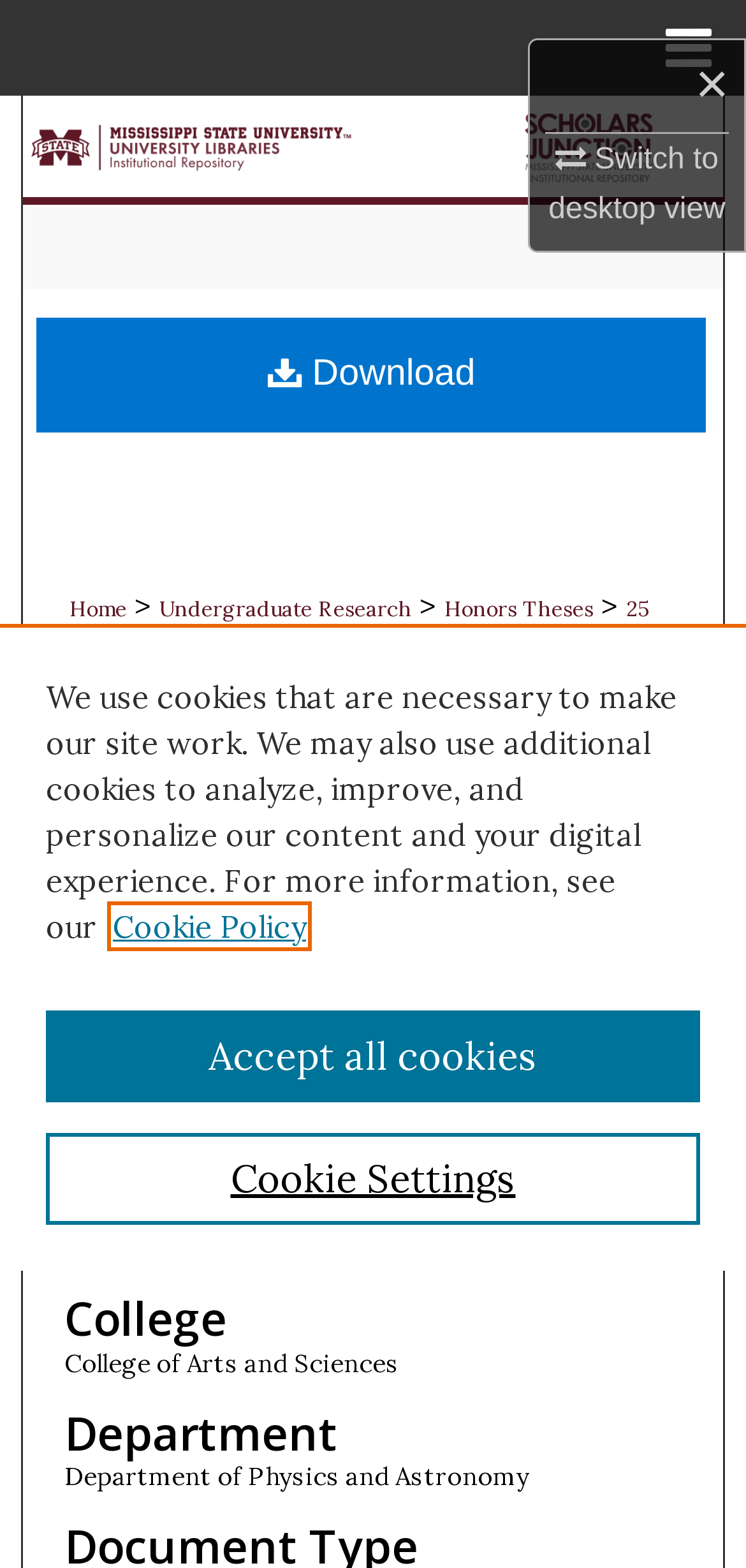Explain the features and main sections of the webpage comprehensively.

This webpage appears to be a research paper or thesis publication page. At the top, there is a title "A novel spin-light polarimeter for the Electron Ion Collider" by Prajwal Mohanmurthy. Below the title, there are several links and icons, including a "×" symbol, a "Switch to desktop view" link, a "≡ Menu" link, and a hidden menu with links to "Home", "Search", "Browse Collections", "My Account", "About", and "DC Network Digital Commons Network™".

To the left of the title, there is a "Scholars Junction" link with an accompanying image, as well as a "Mississippi State University" image. Below these images, there is a navigation breadcrumb trail with links to "Home", "Undergraduate Research", "Honors Theses", and a page number "25".

The main content of the page is divided into sections, each with a heading. The first section is titled "HONORS THESES" and contains a link to the same title. The next section is titled "A novel spin-light polarimeter for the Electron Ion Collider" and contains a link to the same title. Below this, there are sections titled "Author", "College", "Department", and "Document Type", each containing relevant information about the publication.

To the right of the main content, there is a "Download" link. At the bottom of the page, there is a "Cookie banner" region with a privacy alert dialog that explains the website's cookie policy and provides links to learn more and adjust cookie settings.